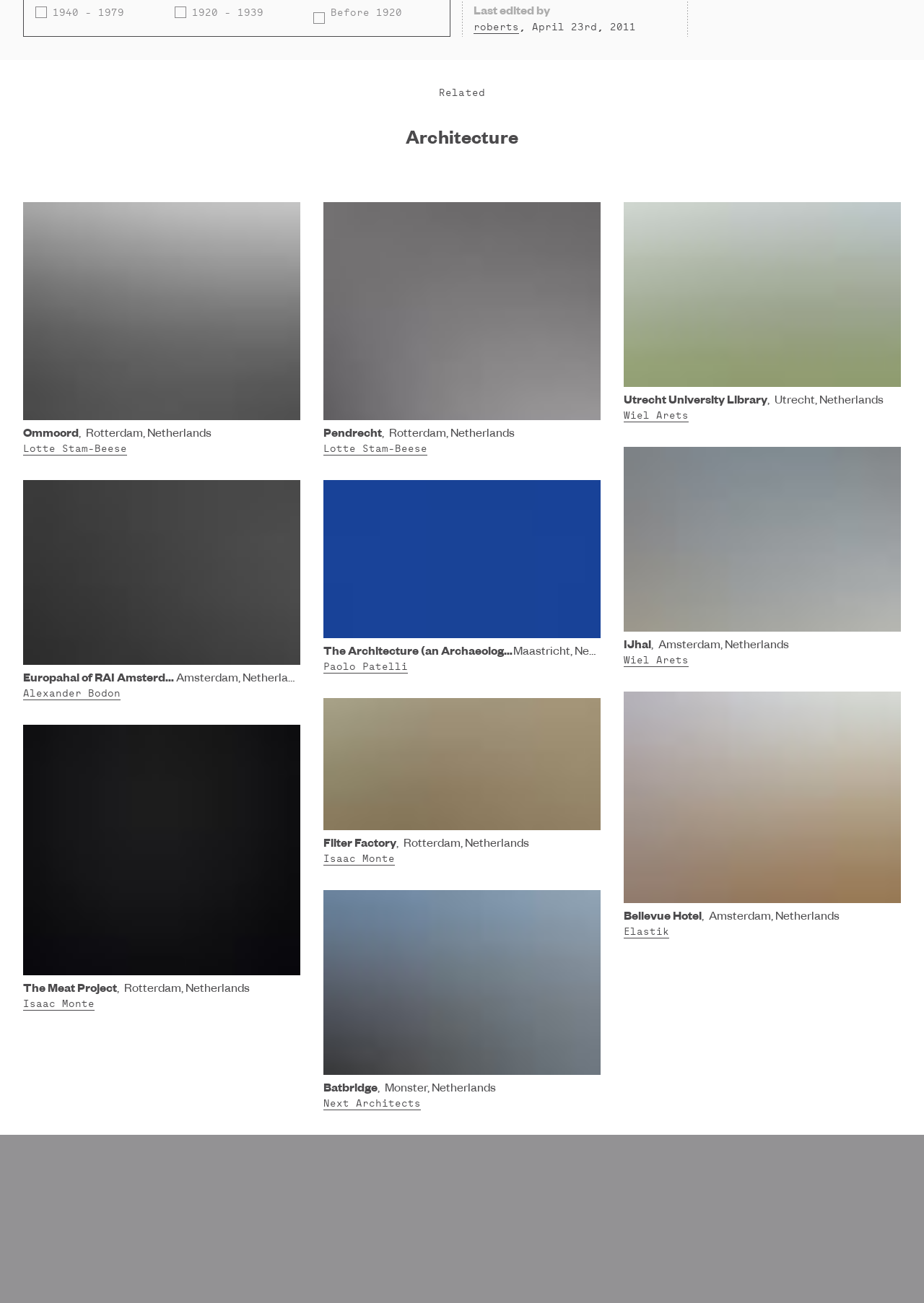Identify and provide the bounding box coordinates of the UI element described: "Terms". The coordinates should be formatted as [left, top, right, bottom], with each number being a float between 0 and 1.

[0.099, 0.889, 0.161, 0.906]